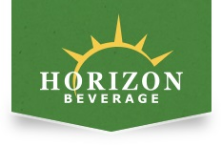What is the font color of the brand name?
Using the image, provide a detailed and thorough answer to the question.

The logo includes a stylized sun above the name 'HORIZON,' which is set in bold, white lettering, emphasizing the brand's vibrant identity in the beverage industry, which implies that the font color of the brand name is white.